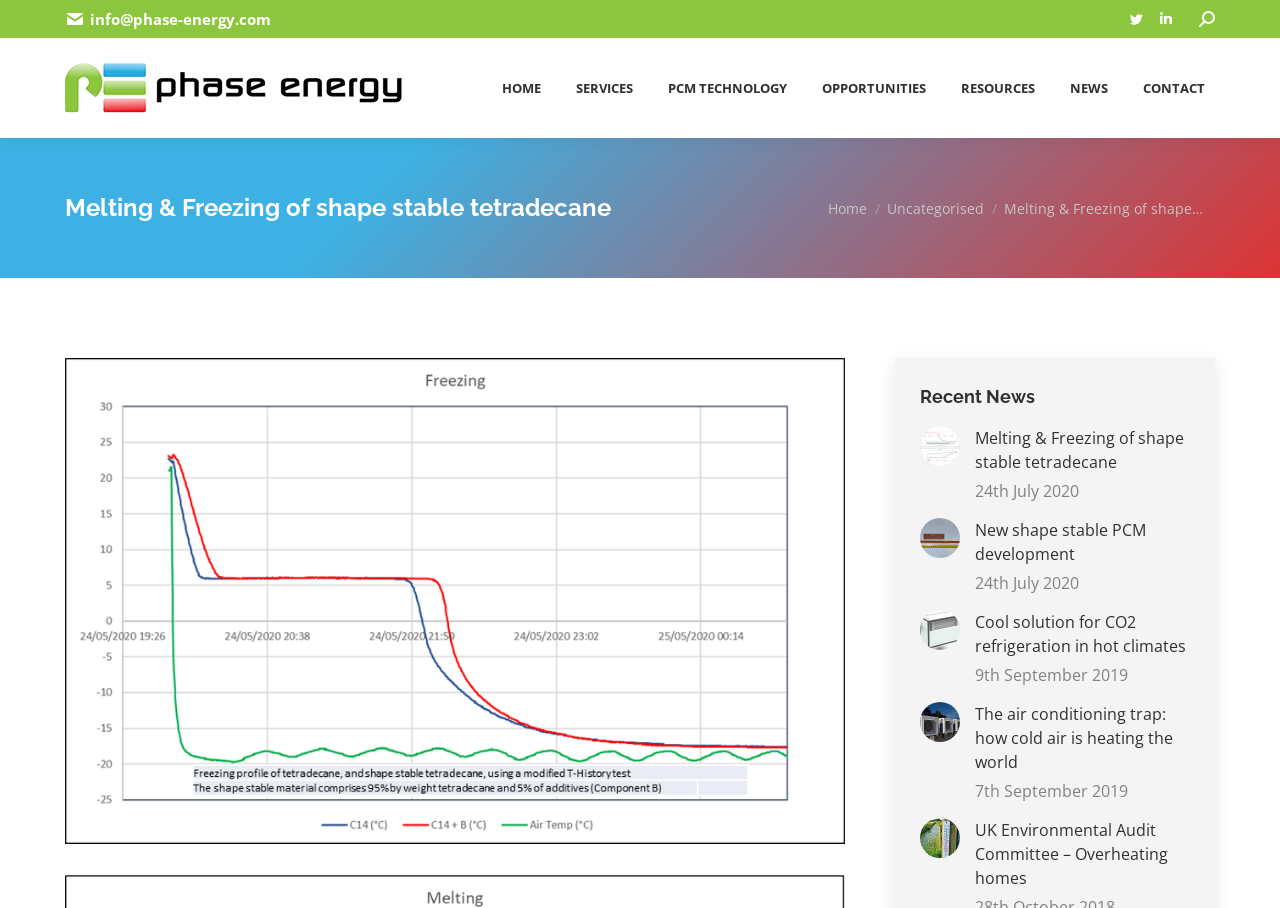Utilize the details in the image to give a detailed response to the question: How many social media links are there?

I counted the number of social media links by looking at the links with icons, specifically the Twitter and Linkedin links, which are located at the top right corner of the webpage.